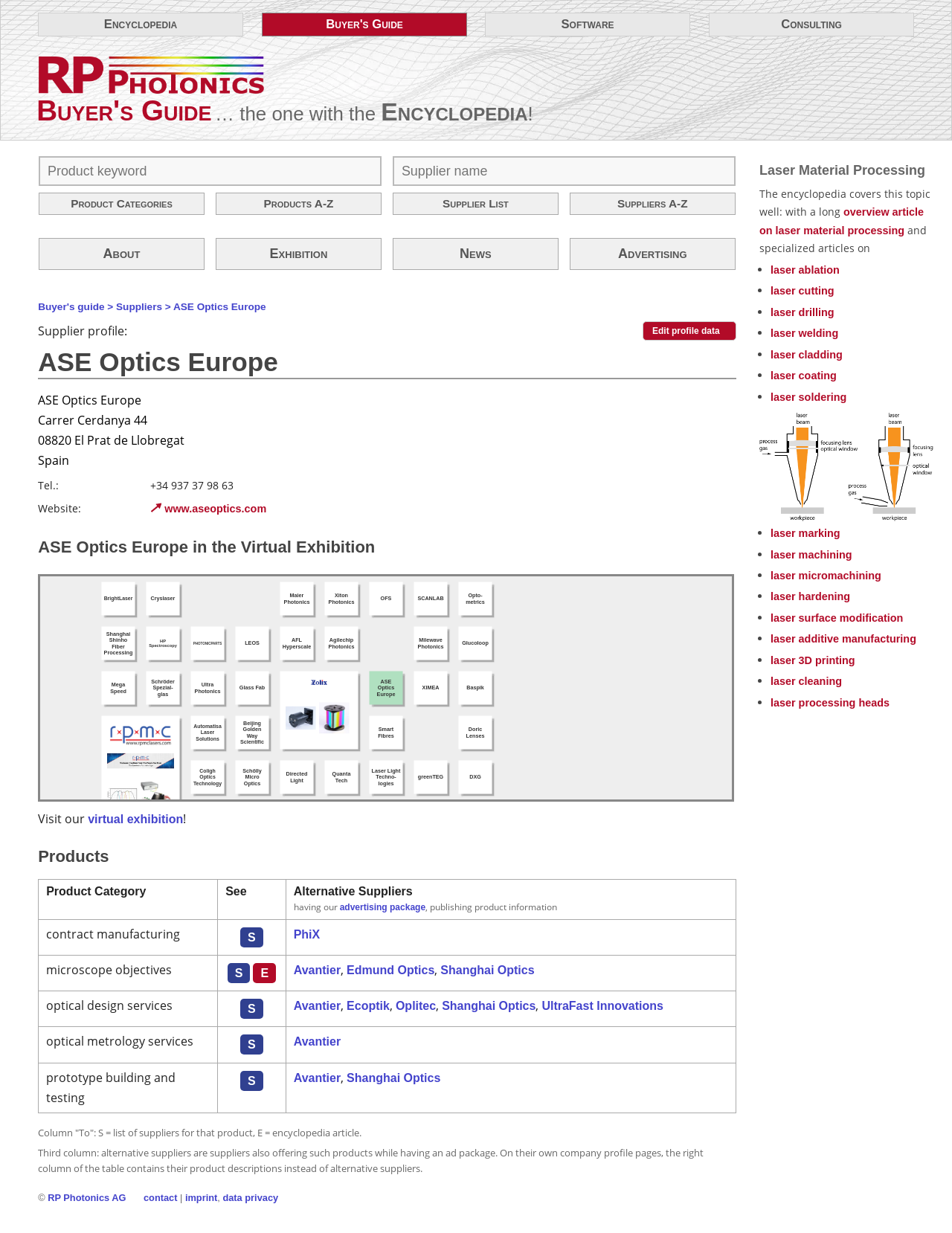Find the bounding box of the web element that fits this description: "laser processing heads".

[0.809, 0.565, 0.934, 0.575]